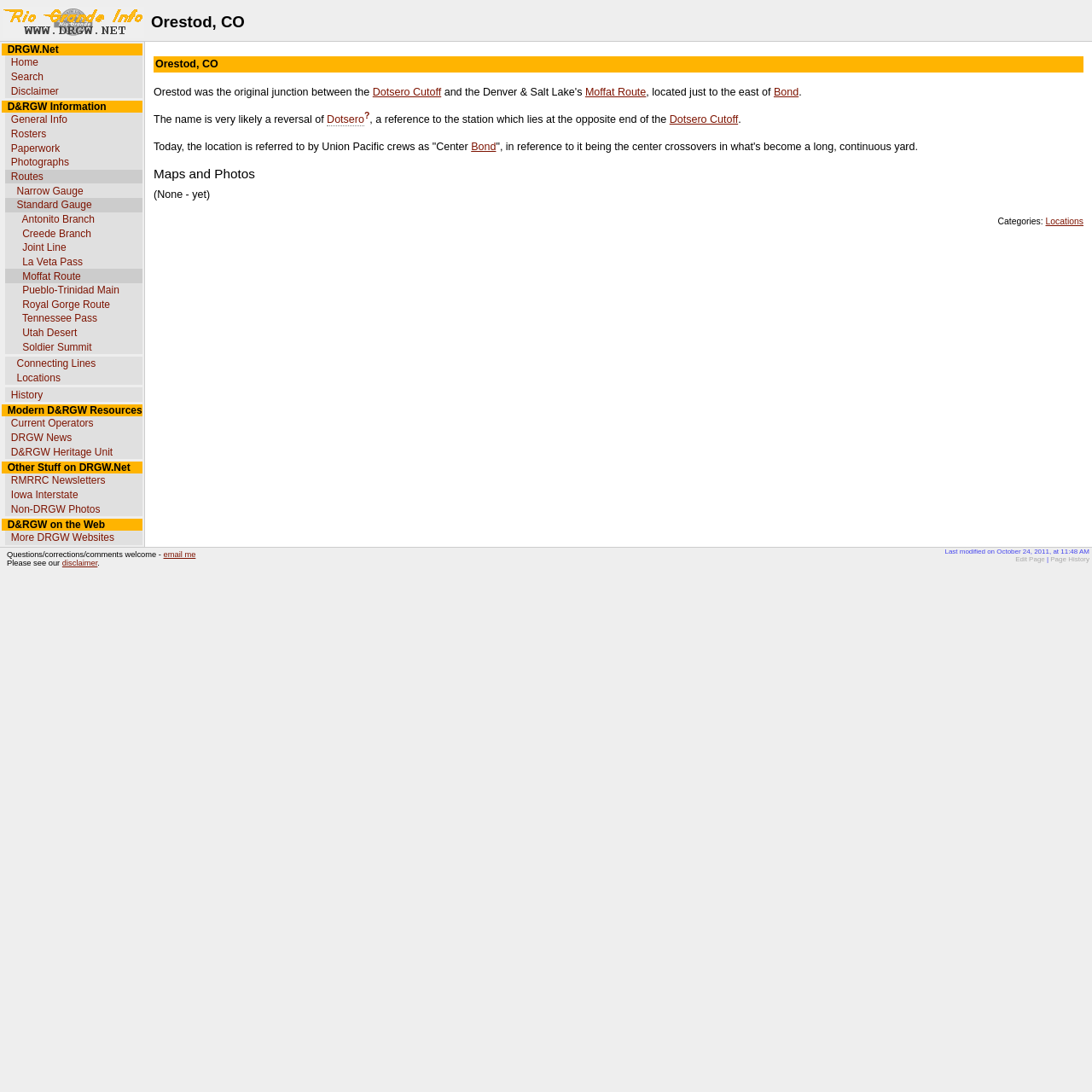Provide the bounding box coordinates of the UI element that matches the description: "D&RGW Heritage Unit".

[0.01, 0.408, 0.103, 0.419]